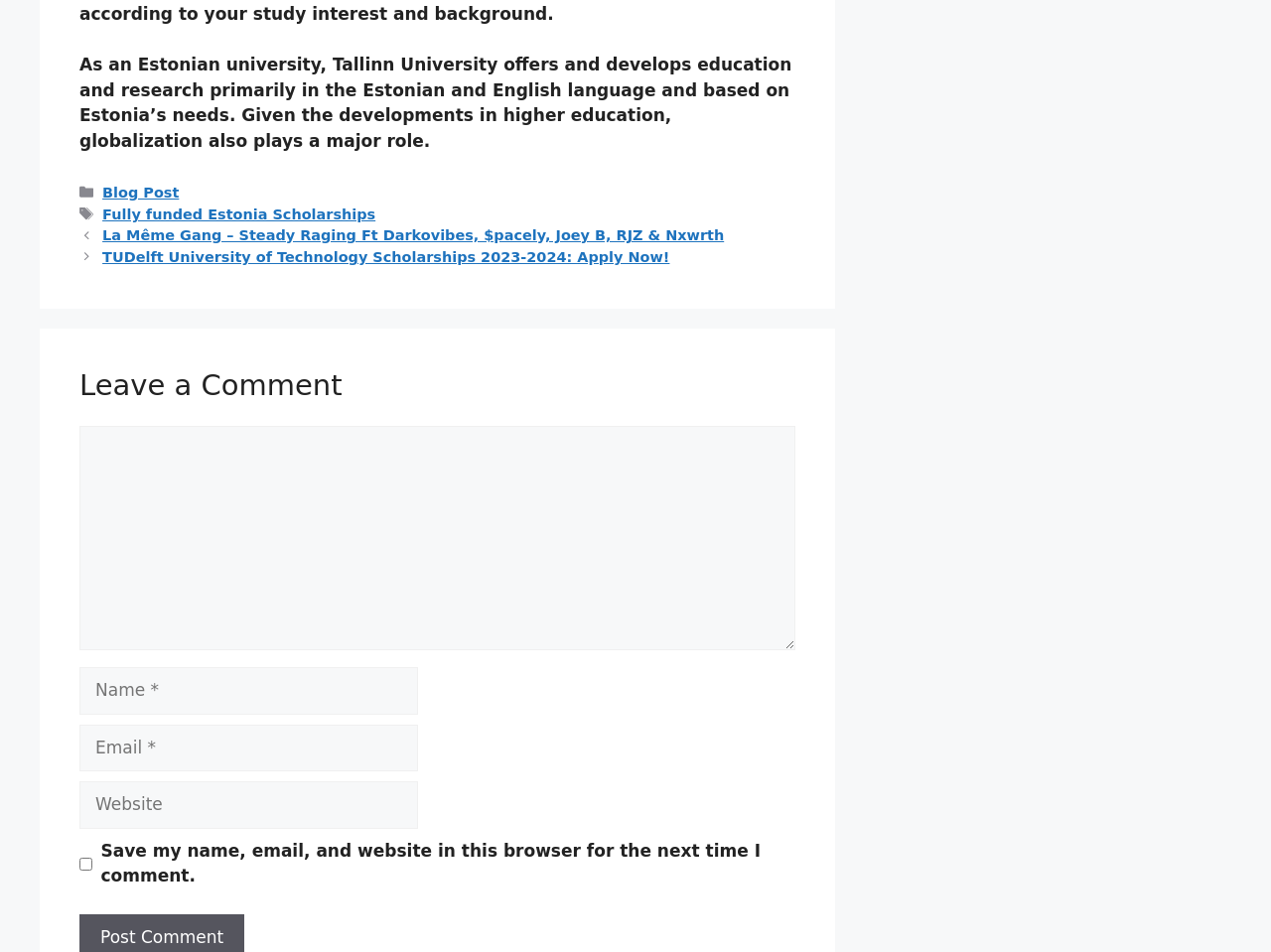Please determine the bounding box coordinates of the clickable area required to carry out the following instruction: "Click the 'Blog Post' link". The coordinates must be four float numbers between 0 and 1, represented as [left, top, right, bottom].

[0.081, 0.194, 0.141, 0.211]